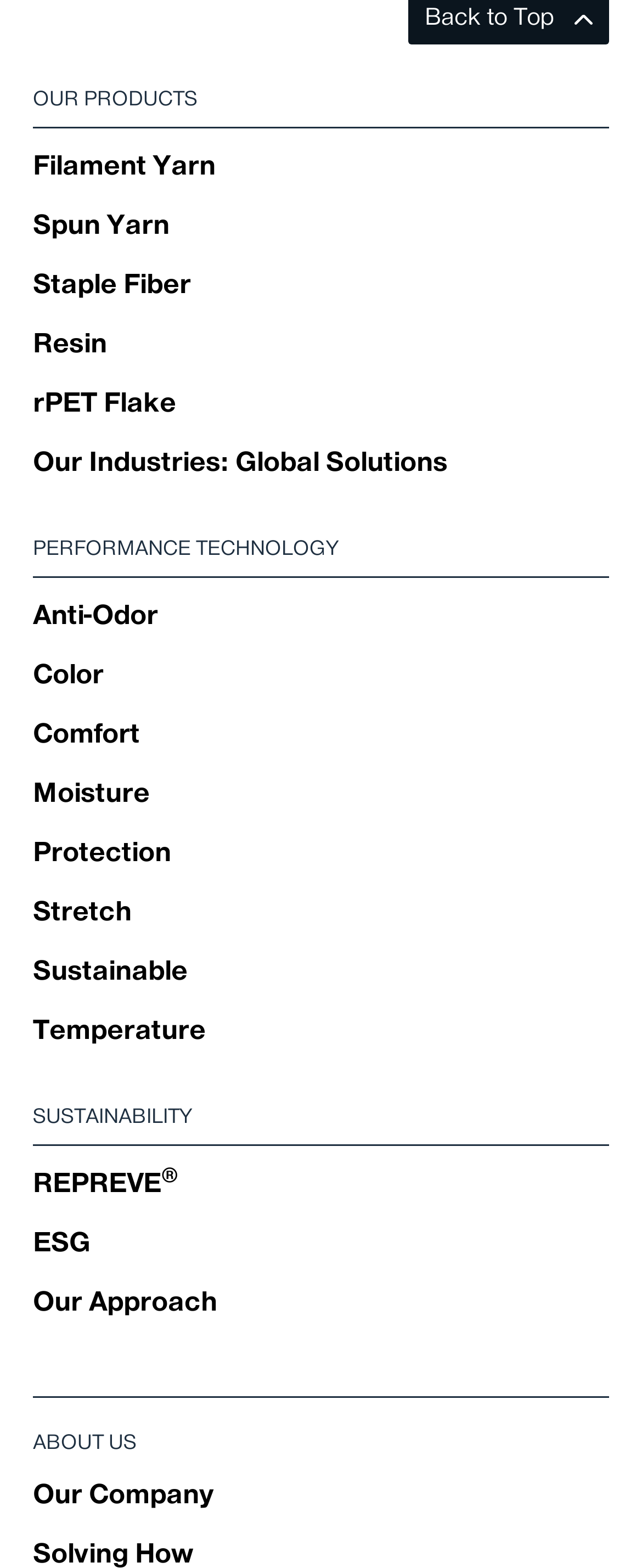Can you pinpoint the bounding box coordinates for the clickable element required for this instruction: "View January 2023"? The coordinates should be four float numbers between 0 and 1, i.e., [left, top, right, bottom].

None